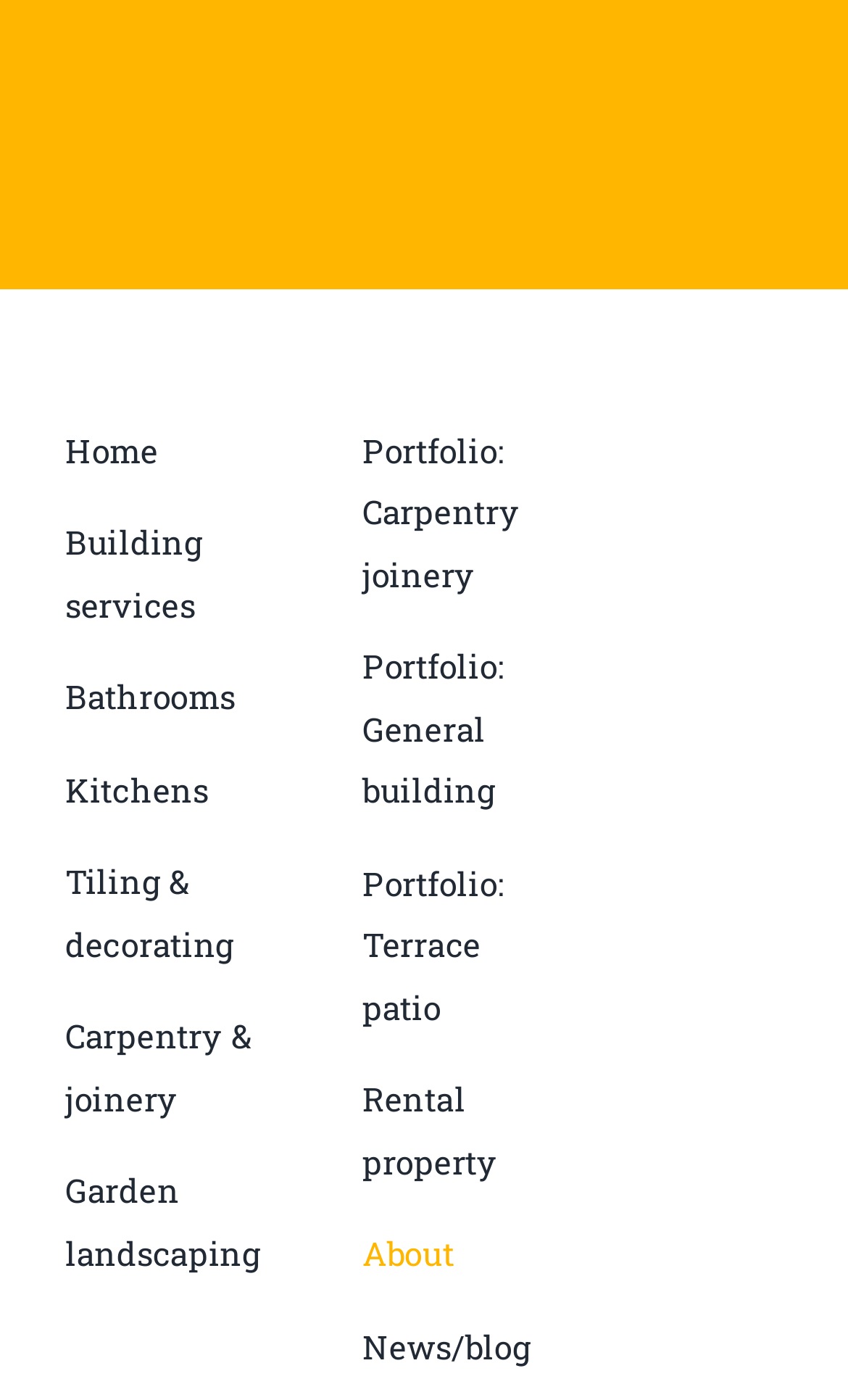Show the bounding box coordinates of the region that should be clicked to follow the instruction: "view building services."

[0.077, 0.366, 0.307, 0.454]